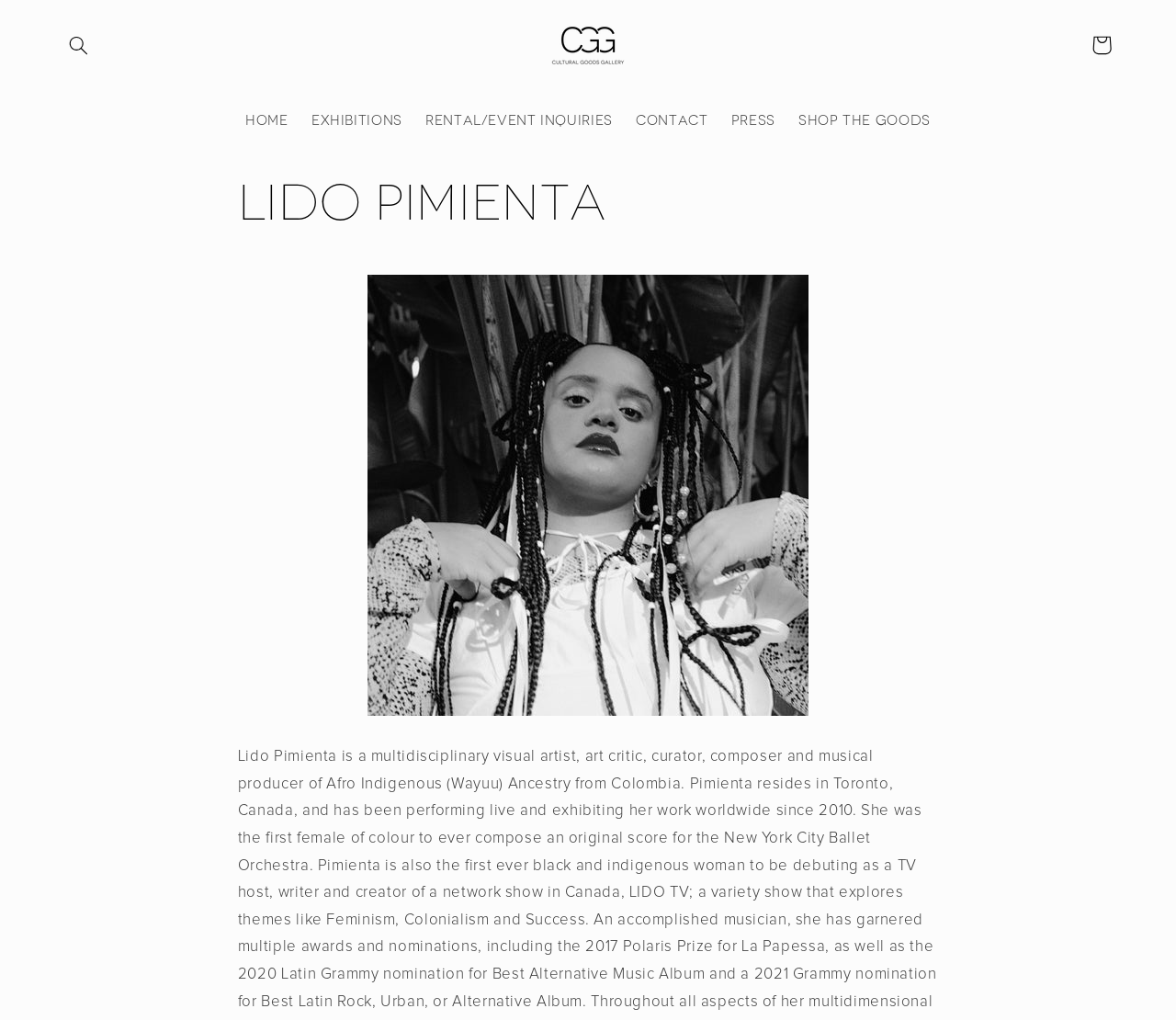What is the name of the gallery?
Please respond to the question with a detailed and well-explained answer.

I found the answer by looking at the link element with the text 'CGG | Cultural Goods Gallery' which is located at the top of the webpage, indicating that it is the name of the gallery.